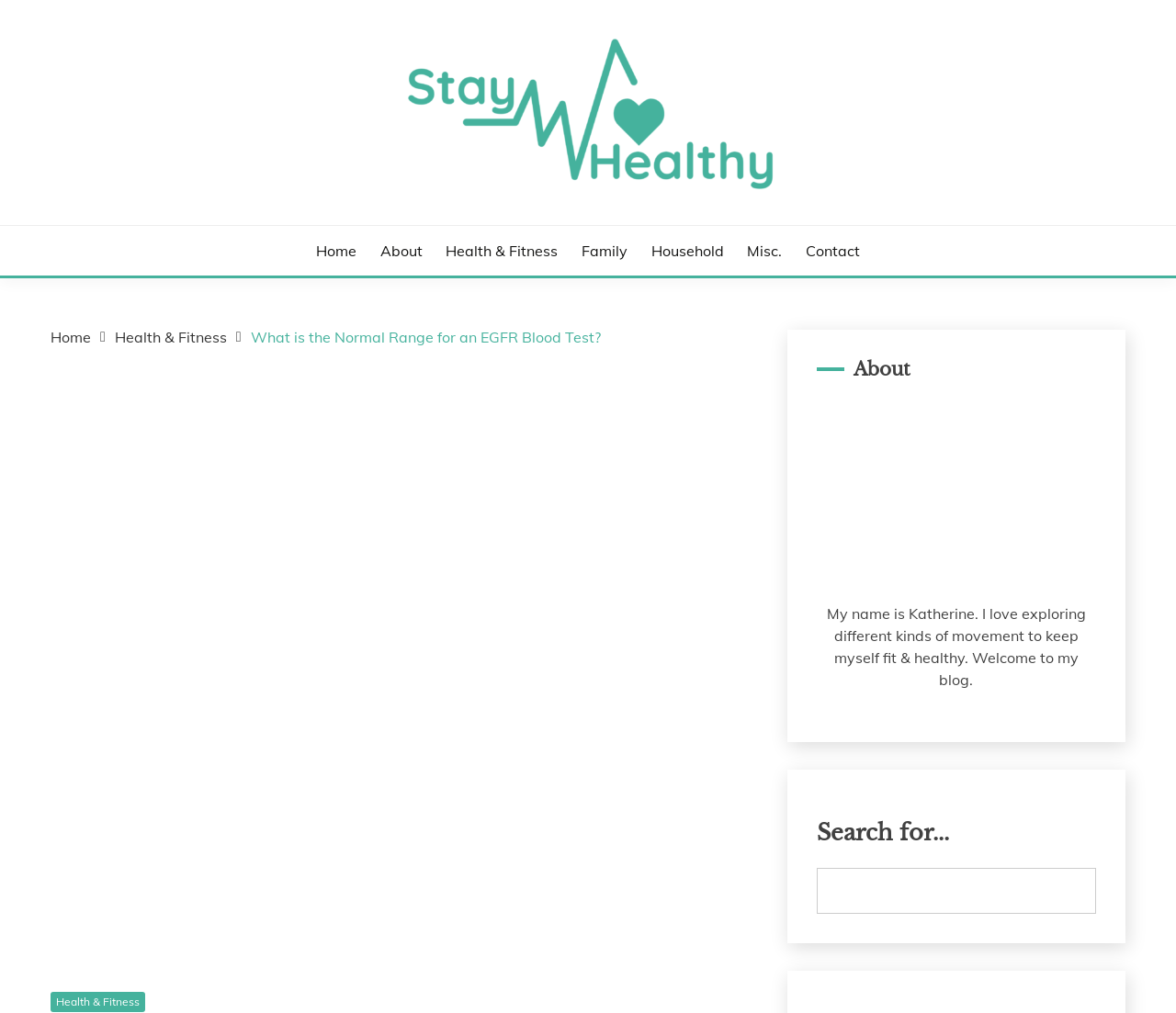Elaborate on the webpage's design and content in a detailed caption.

The webpage is a blog post titled "What is the Normal Range for an EGFR Blood Test?" on the "Stay Healthy Blog" website. At the top left corner, there is a link to the blog's homepage, accompanied by an image of the blog's logo. Below this, there is a navigation menu with links to various categories, including "Home", "About", "Health & Fitness", "Family", "Household", "Misc.", and "Contact".

To the right of the navigation menu, there is a breadcrumbs navigation section, which shows the current page's location within the website's hierarchy. Below this, there is a large figure that takes up most of the page's width, containing an image related to the blog post's topic.

On the right side of the page, there is a section with a heading "About" and a brief introduction to the blog's author, Katherine, who shares her passion for fitness and health. Below this, there is a search bar with a heading "Search for...".

The blog post's content is not explicitly mentioned in the accessibility tree, but based on the meta description, it likely discusses the estimated glomerular filtration rate (eGFR) blood test, which measures how well the kidneys filter blood, and the normal range for this test.